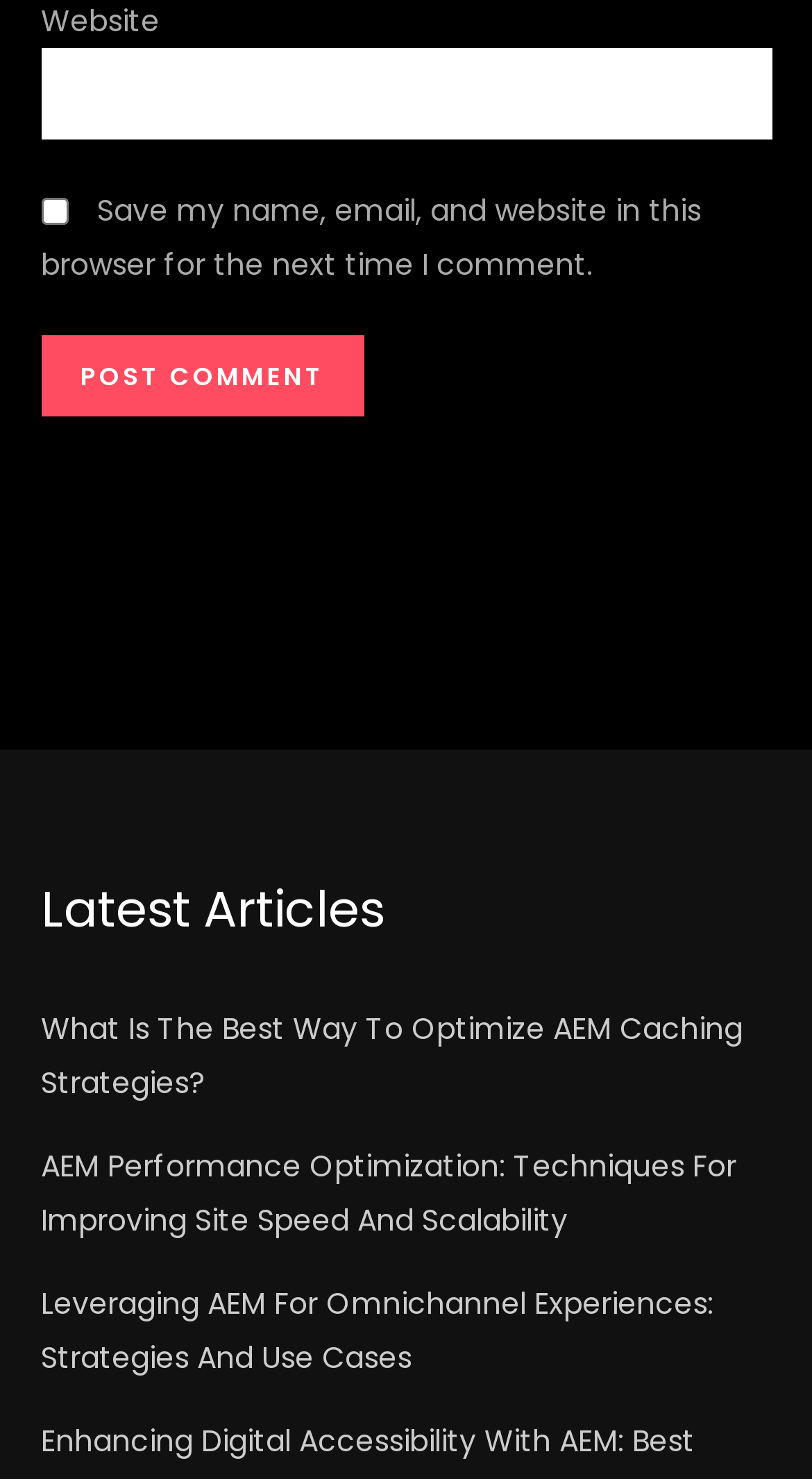Utilize the details in the image to give a detailed response to the question: What is the category of the articles?

The article links listed under 'Latest Articles' all seem to be related to AEM (Adobe Experience Manager), suggesting that the category of the articles is AEM.